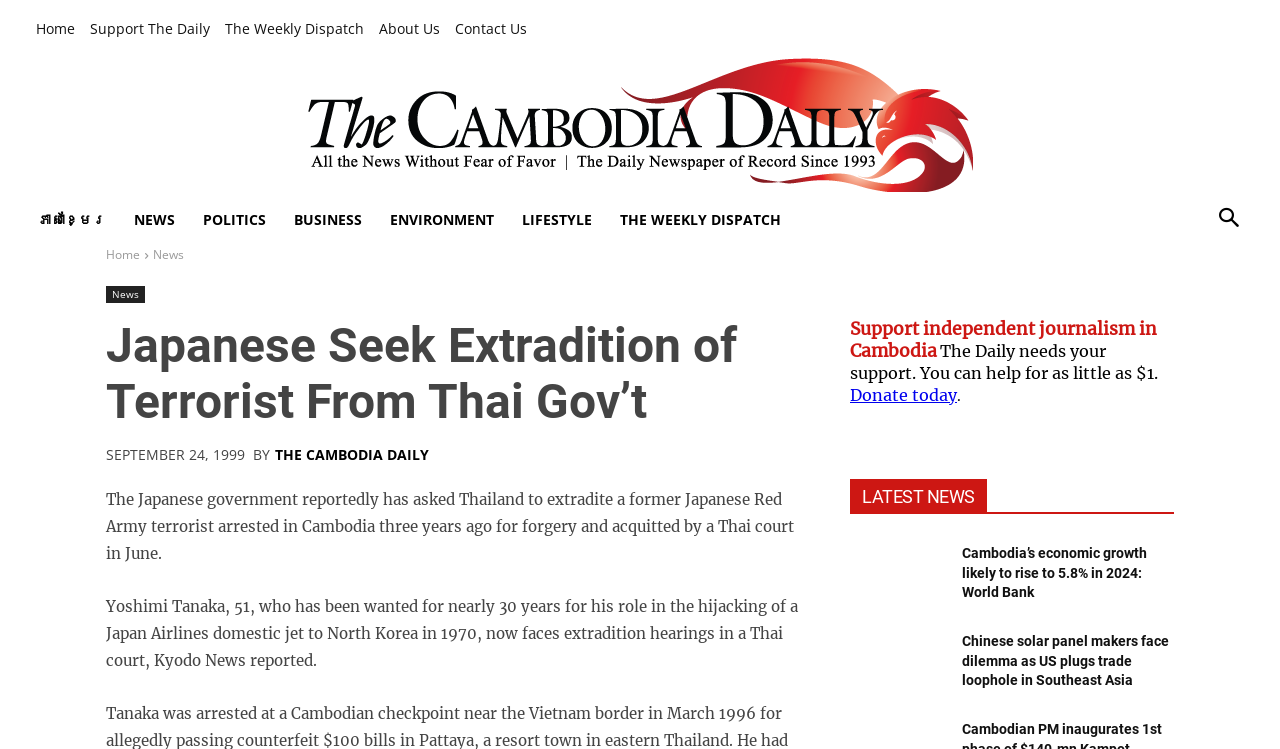Identify the bounding box coordinates necessary to click and complete the given instruction: "Read latest news about Cambodia’s economic growth".

[0.664, 0.72, 0.74, 0.811]